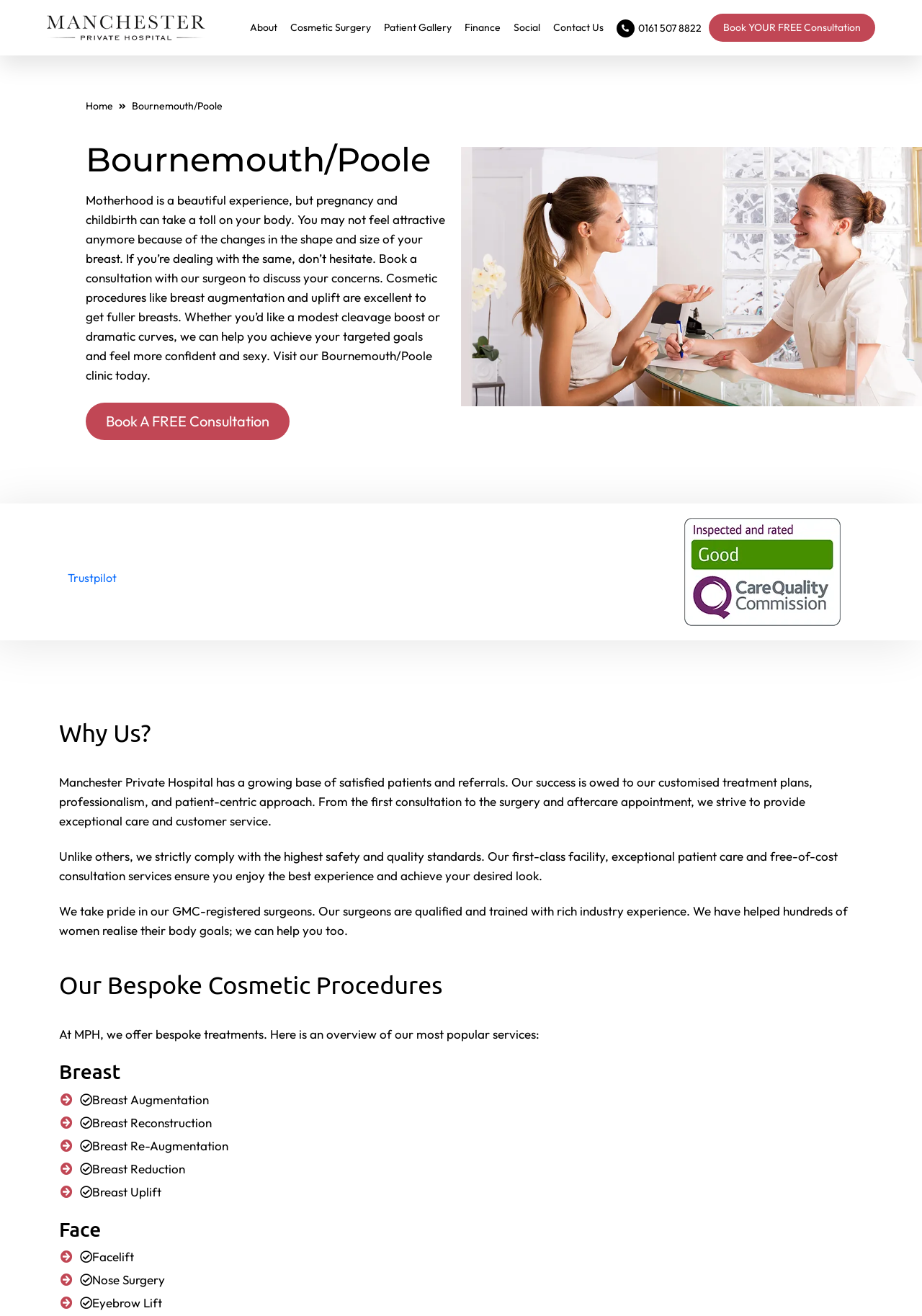Create an elaborate caption for the webpage.

This webpage appears to be a cosmetic surgery clinic's website, specifically highlighting their services in Bournemouth/Poole and Manchester. At the top, there is a logo and a link to "Manchester Private Hospital" on the left, accompanied by a phone number and a "Book YOUR FREE Consultation" button on the right. 

Below this, there is a navigation menu with links to "About", "Cosmetic Surgery", "Patient Gallery", "Finance", "Social", and "Contact Us". 

The main content of the page is divided into sections. The first section has a heading "Bournemouth/Poole" and discusses how pregnancy and childbirth can affect a woman's body, offering cosmetic procedures like breast augmentation and uplift as solutions. There is a "Book A FREE Consultation" button and an image of a cosmetic surgery clinic in the background.

The next section has a heading "Why Us?" and explains the clinic's approach to patient care, emphasizing their customized treatment plans, professionalism, and patient-centric approach. It also highlights their compliance with safety and quality standards, their first-class facility, and their GMC-registered surgeons.

The following section is titled "Our Bespoke Cosmetic Procedures" and lists various services offered by the clinic, including breast, face, and other procedures. The breast section includes links to breast augmentation, breast reconstruction, breast re-augmentation, breast reduction, and breast uplift. The face section includes links to facelift, nose surgery, and eyebrow lift.

At the bottom of the page, there are links to "Trustpilot" and a rating from the Care Quality Commission (CQC).